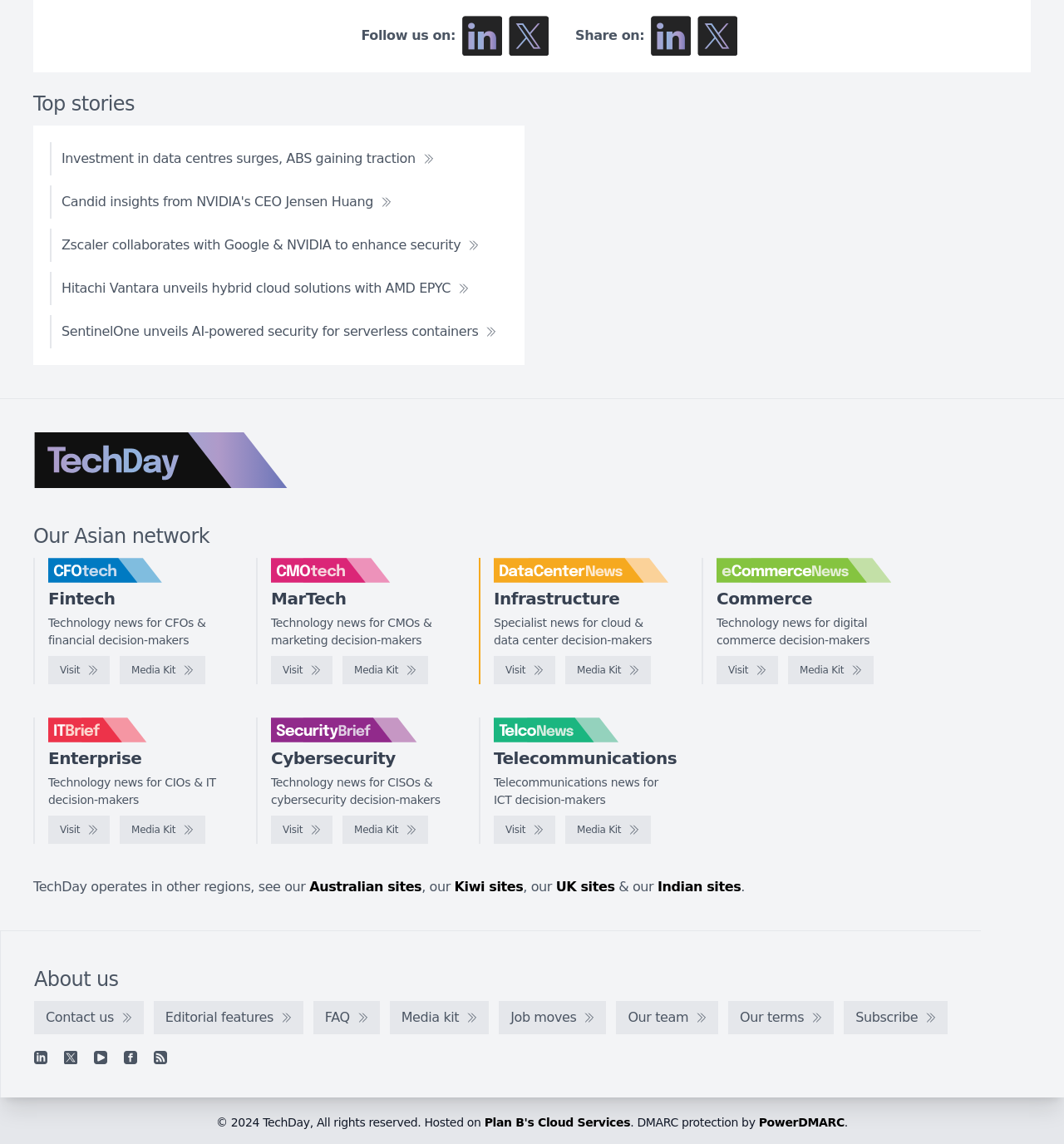Give a concise answer using one word or a phrase to the following question:
What is the category of news on the top left?

Top stories